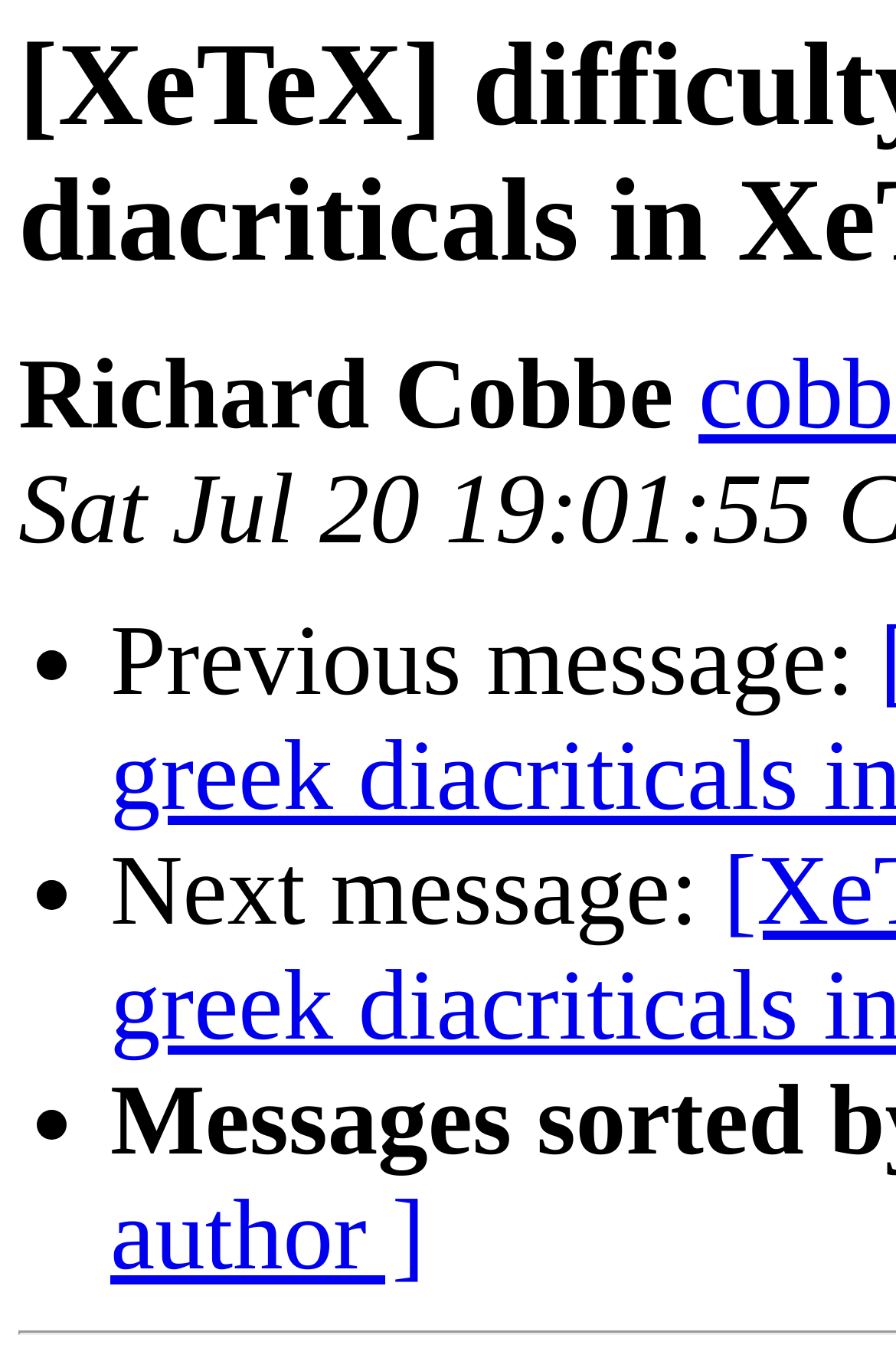Generate the title text from the webpage.

[XeTeX] difficulty with ancient greek diacriticals in XeTeX with Gentium Plus